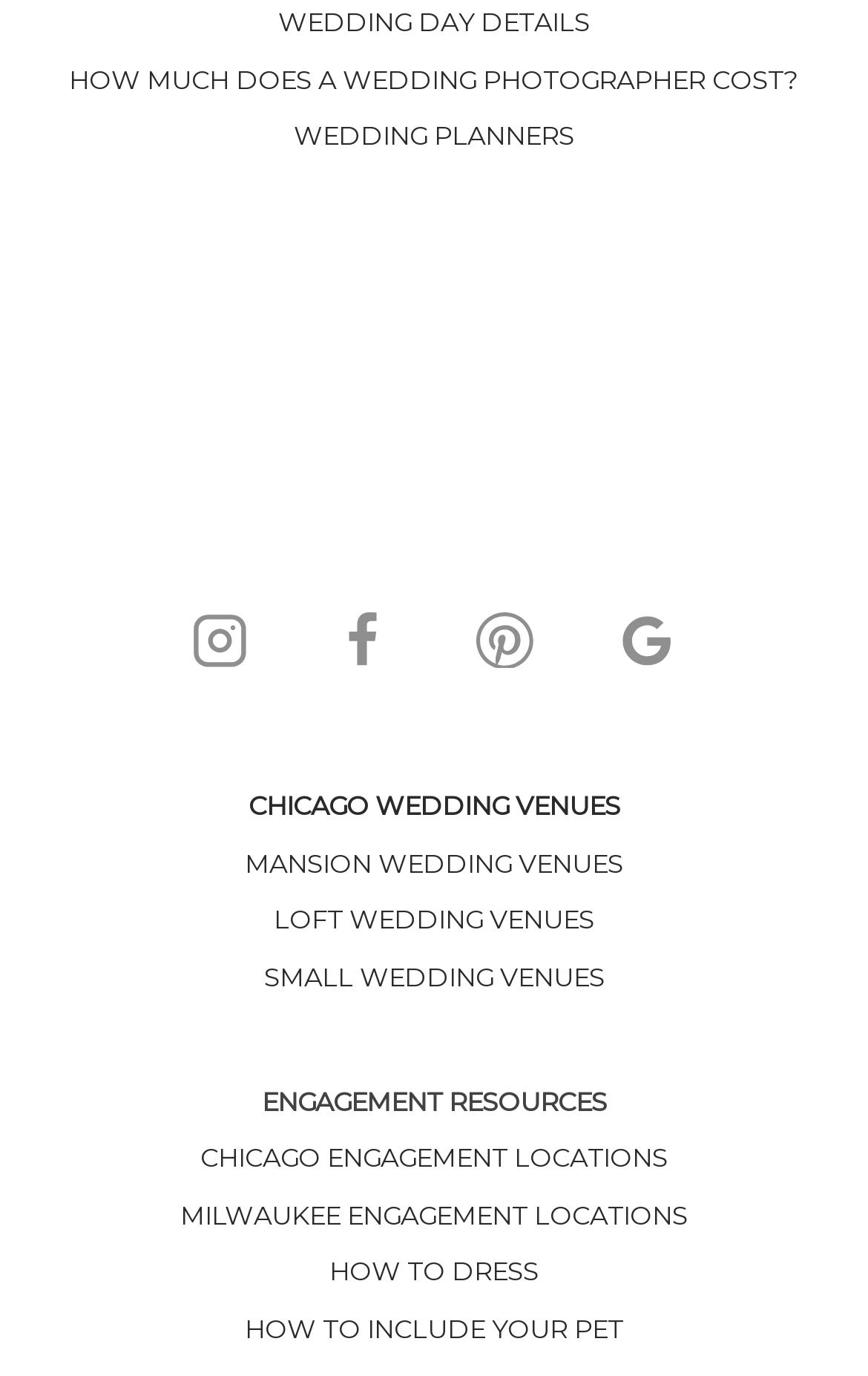What is the first wedding day detail listed?
Based on the image, answer the question with a single word or brief phrase.

WEDDING DAY DETAILS